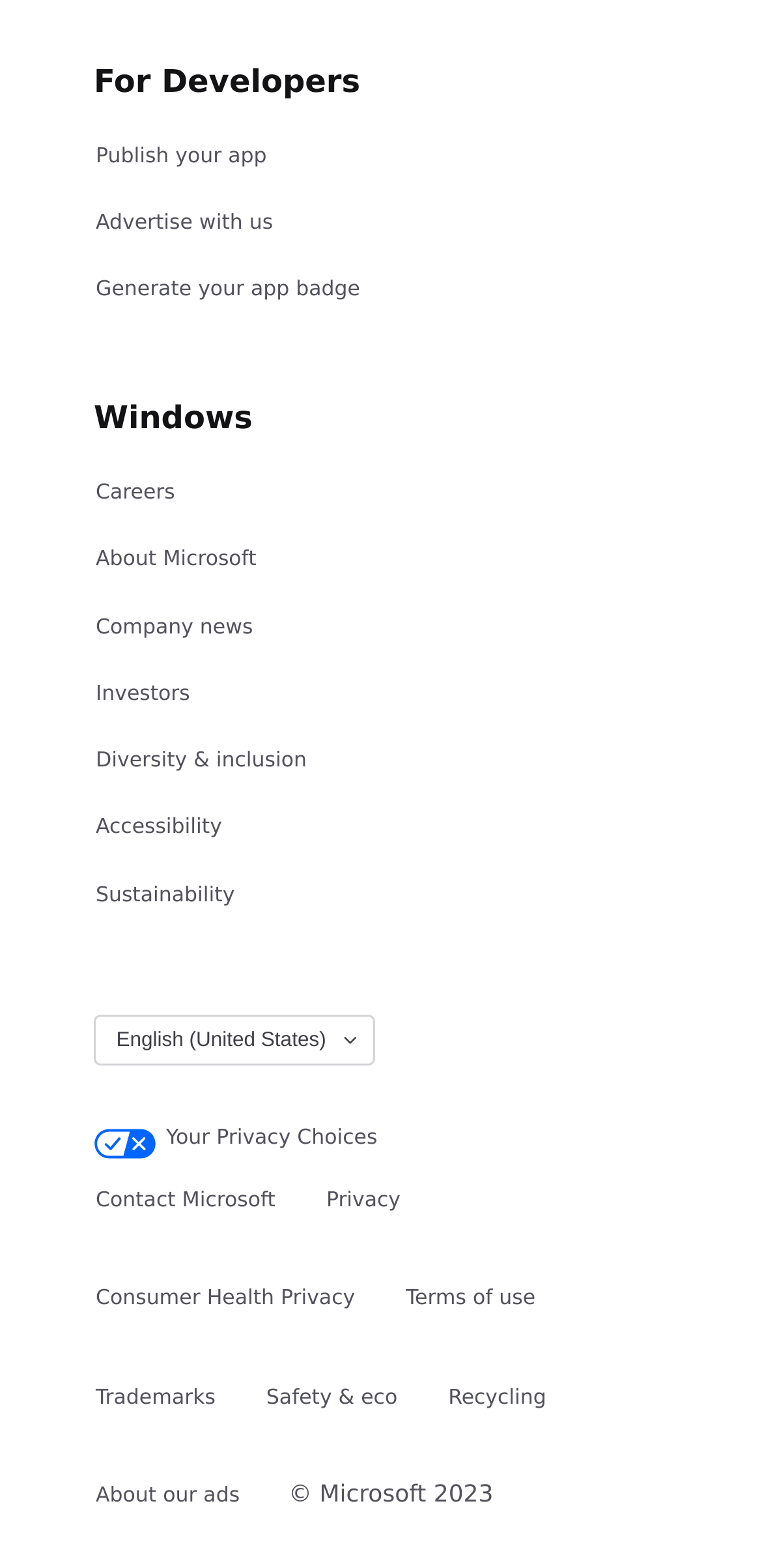Please identify the bounding box coordinates of the element's region that needs to be clicked to fulfill the following instruction: "View 'Terms of use'". The bounding box coordinates should consist of four float numbers between 0 and 1, i.e., [left, top, right, bottom].

[0.53, 0.812, 0.705, 0.845]